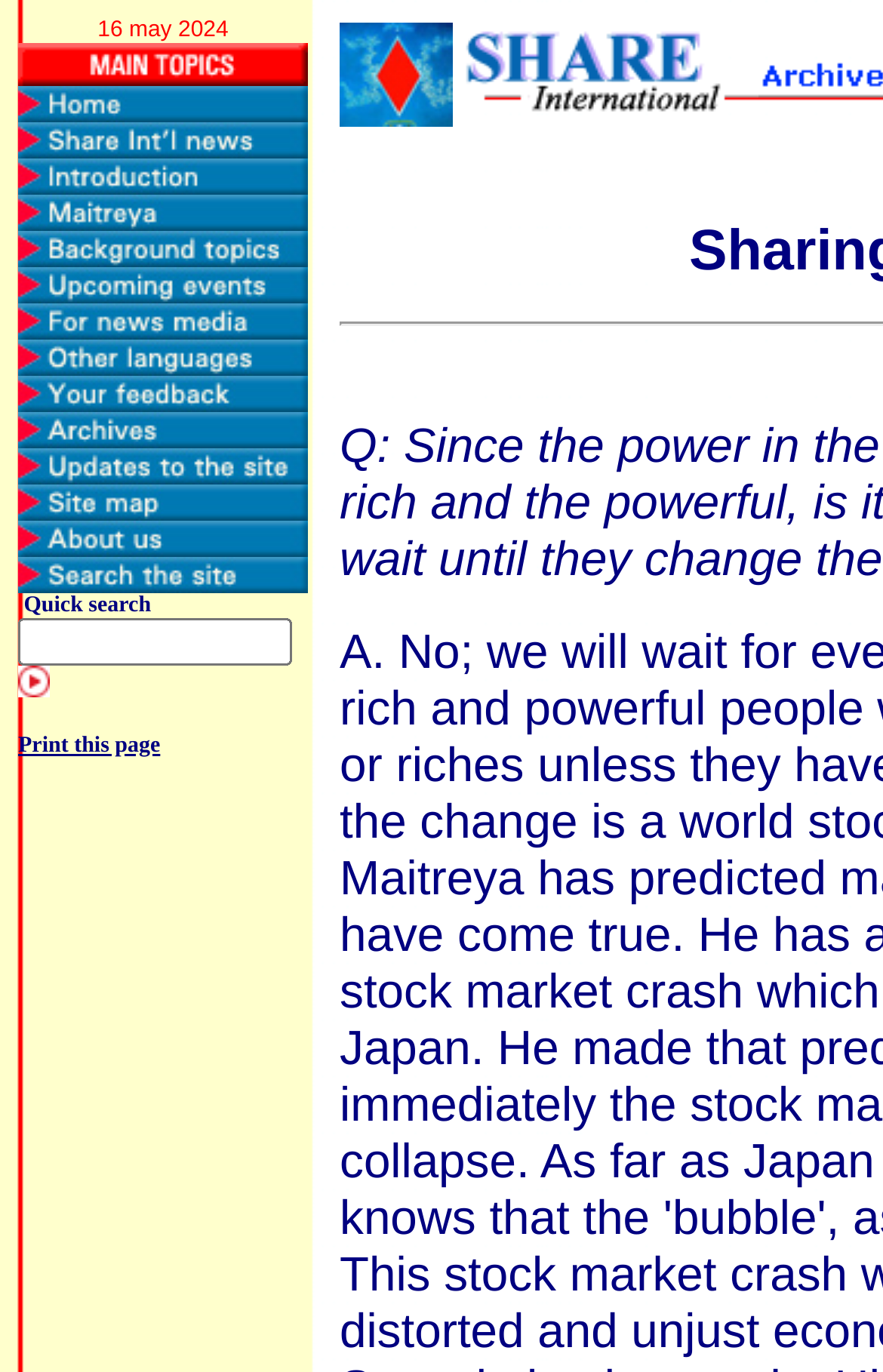Indicate the bounding box coordinates of the element that needs to be clicked to satisfy the following instruction: "Click on the Archives link". The coordinates should be four float numbers between 0 and 1, i.e., [left, top, right, bottom].

[0.021, 0.305, 0.349, 0.333]